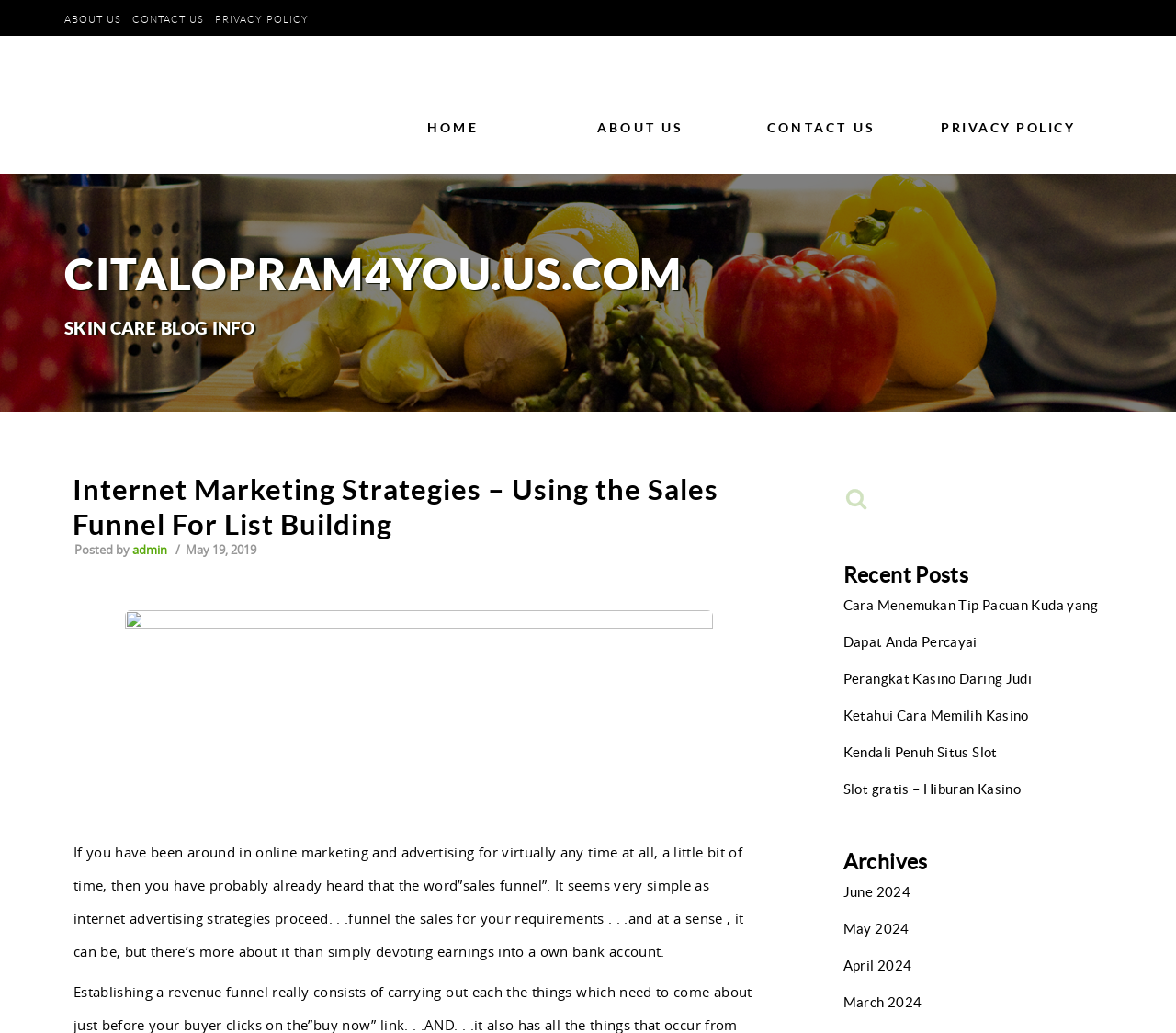Can you find the bounding box coordinates of the area I should click to execute the following instruction: "view recent post Cara Menemukan Tip Pacuan Kuda yang Dapat Anda Percayai"?

[0.717, 0.578, 0.934, 0.629]